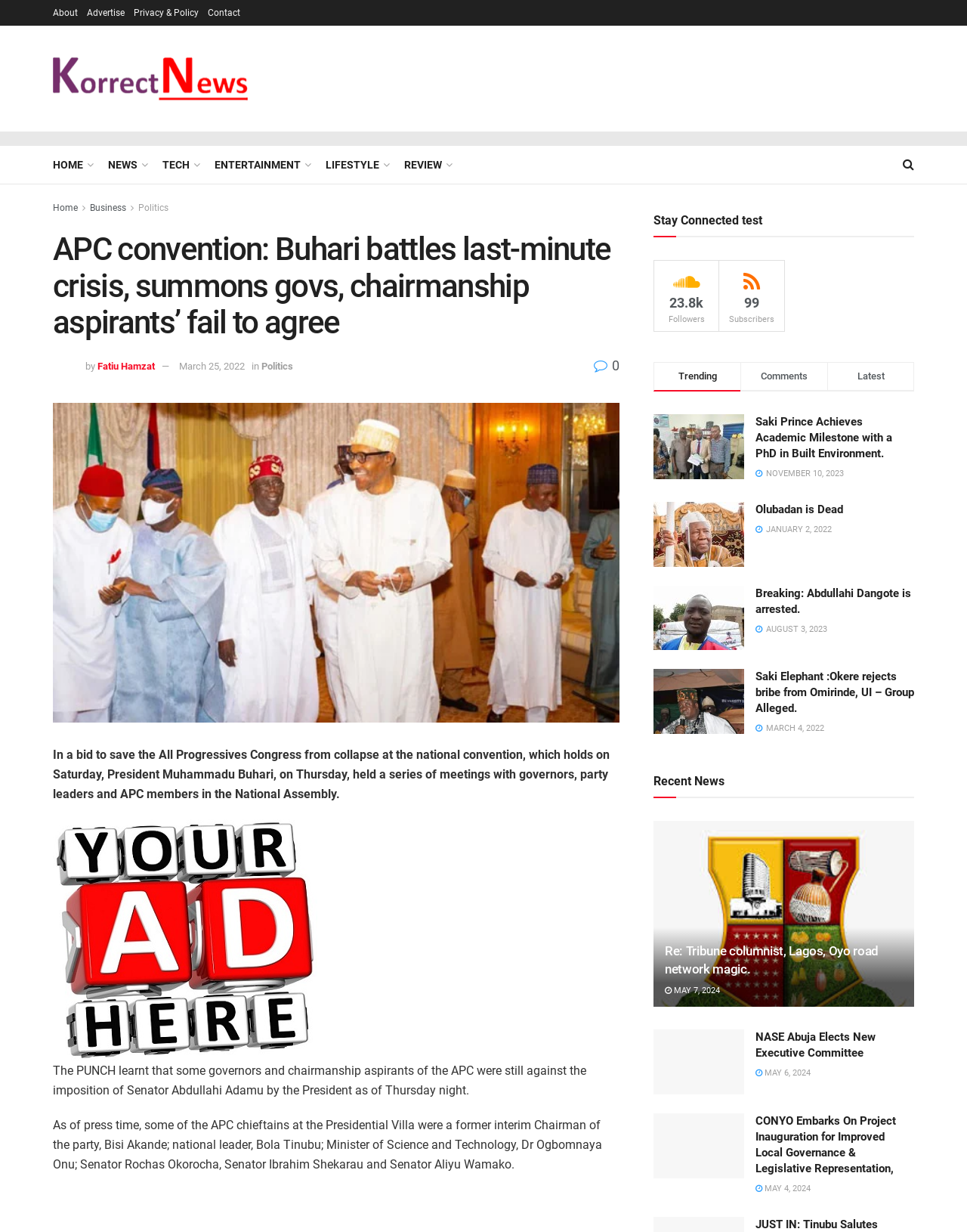Give a concise answer using only one word or phrase for this question:
How many categories are listed in the top navigation bar?

6